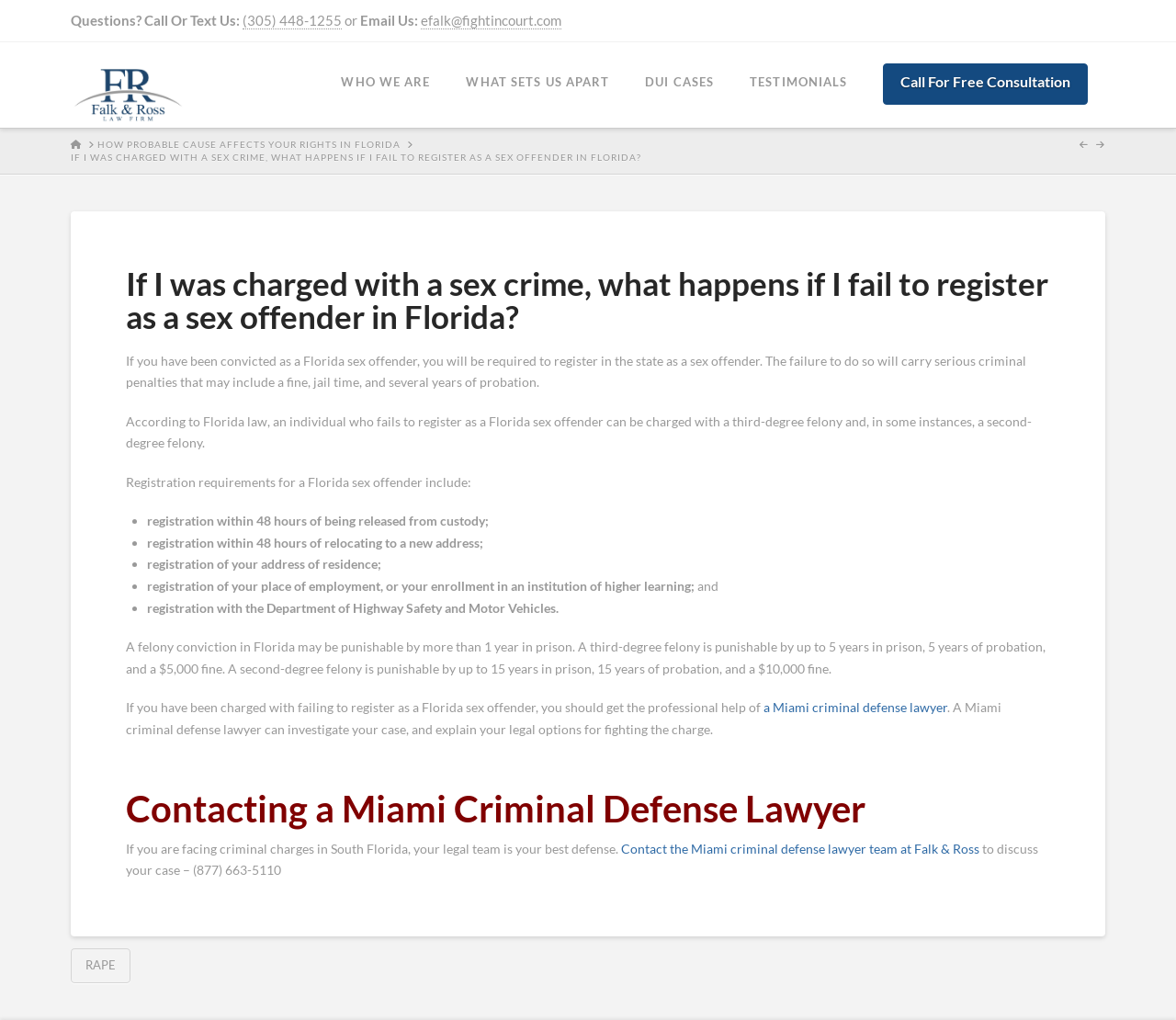Please identify the bounding box coordinates of the element's region that I should click in order to complete the following instruction: "Learn more about the law firm". The bounding box coordinates consist of four float numbers between 0 and 1, i.e., [left, top, right, bottom].

[0.06, 0.061, 0.158, 0.125]